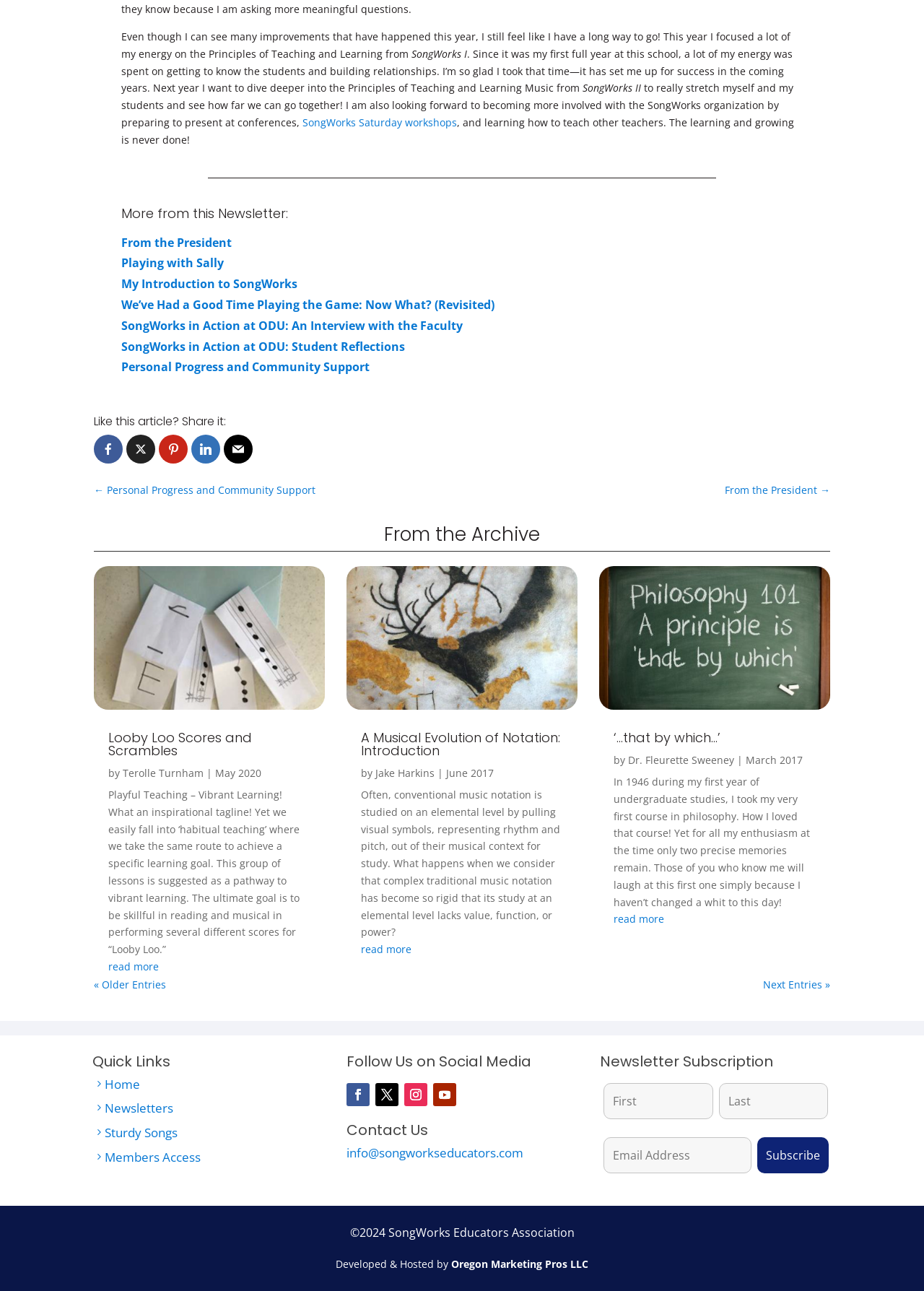Please locate the bounding box coordinates of the region I need to click to follow this instruction: "Click on the 'SongWorks Saturday workshops' link".

[0.327, 0.089, 0.495, 0.1]